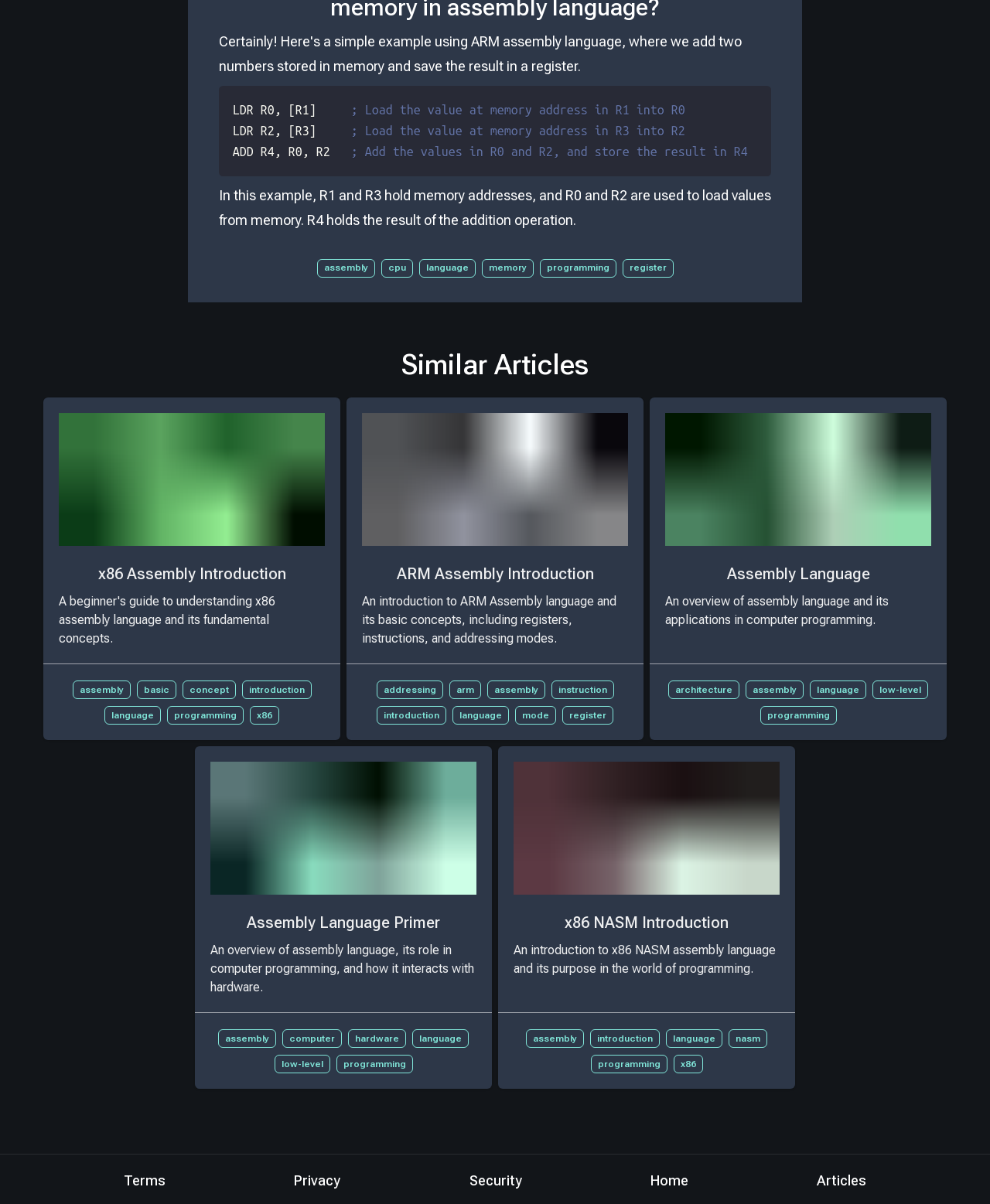Answer briefly with one word or phrase:
What is the topic of the first assembly language example?

LDR